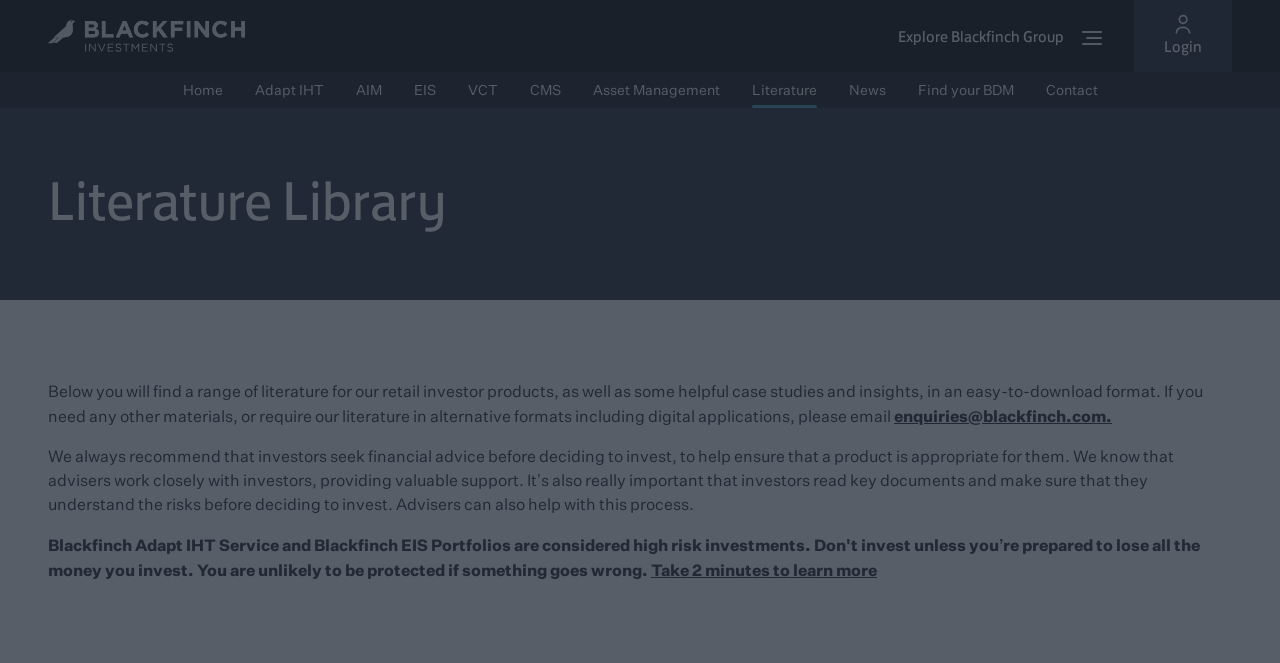Kindly determine the bounding box coordinates of the area that needs to be clicked to fulfill this instruction: "View Literature Library".

[0.038, 0.247, 0.348, 0.344]